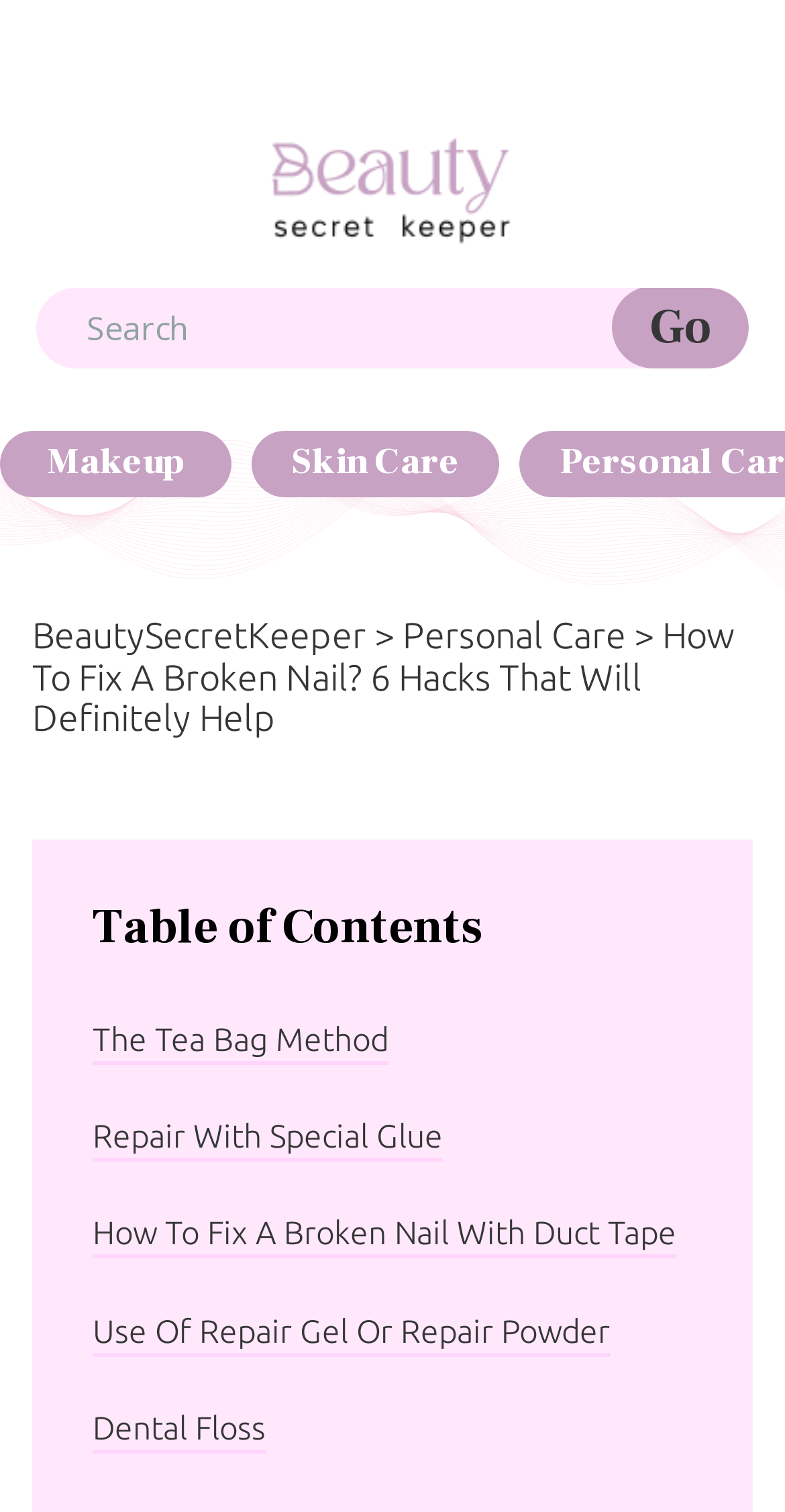Based on the image, please respond to the question with as much detail as possible:
What is the position of the search form?

I looked at the bounding box coordinates of the search form, which are [0.085, 0.195, 0.767, 0.238]. Comparing these coordinates with others, I determined that the search form is located at the top right of the webpage.